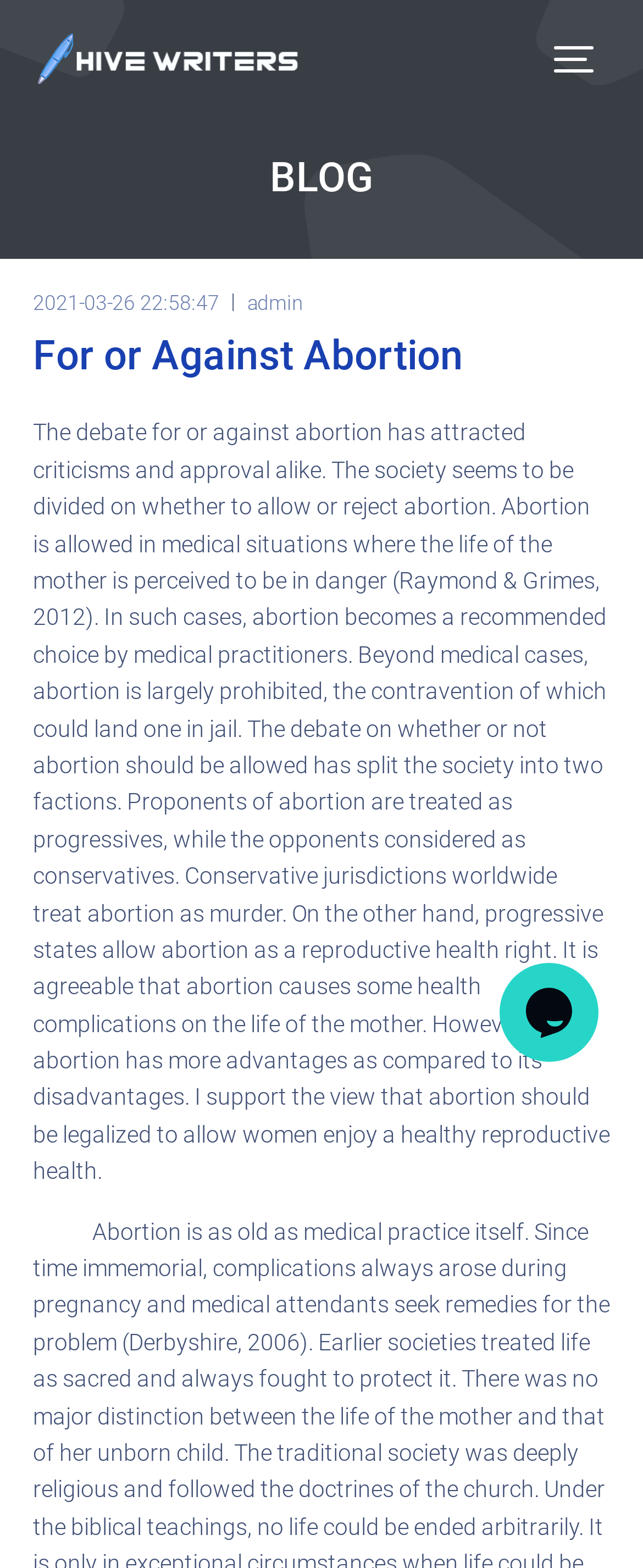Please give a succinct answer using a single word or phrase:
What is the main argument of the blog post?

Abortion should be legalized